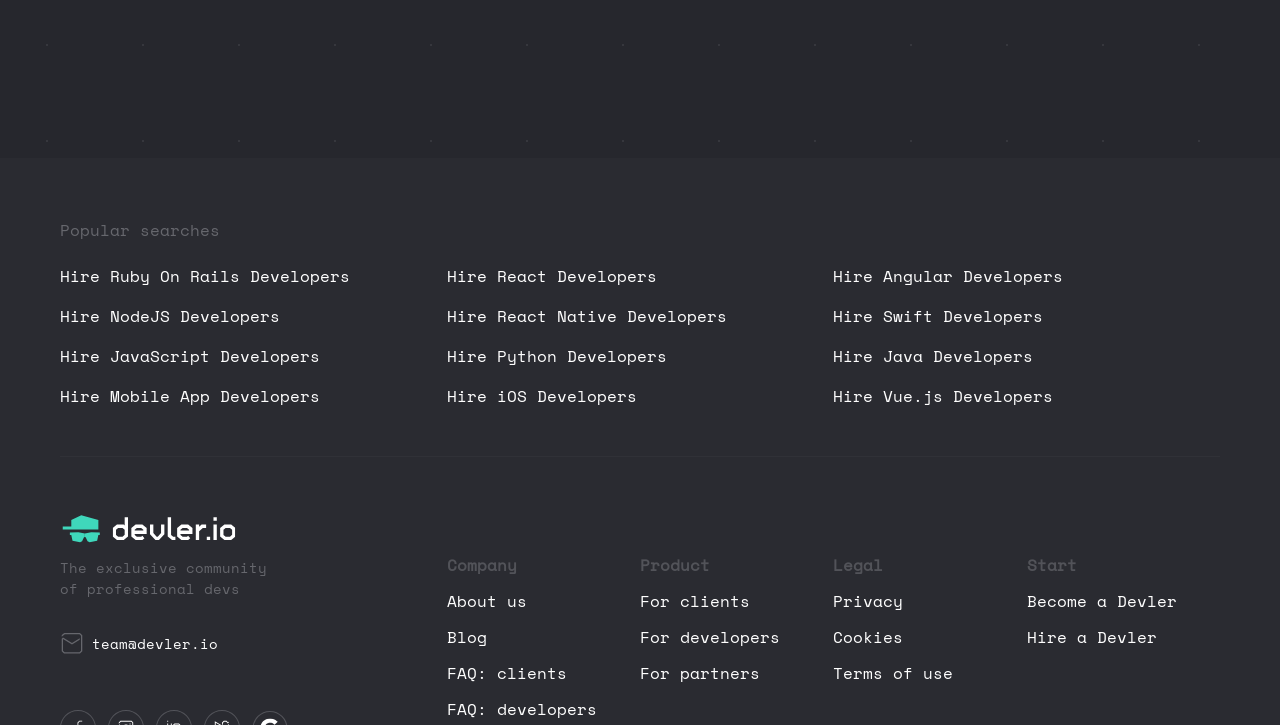Please find and report the bounding box coordinates of the element to click in order to perform the following action: "Hire a Devler". The coordinates should be expressed as four float numbers between 0 and 1, in the format [left, top, right, bottom].

[0.802, 0.861, 0.904, 0.894]